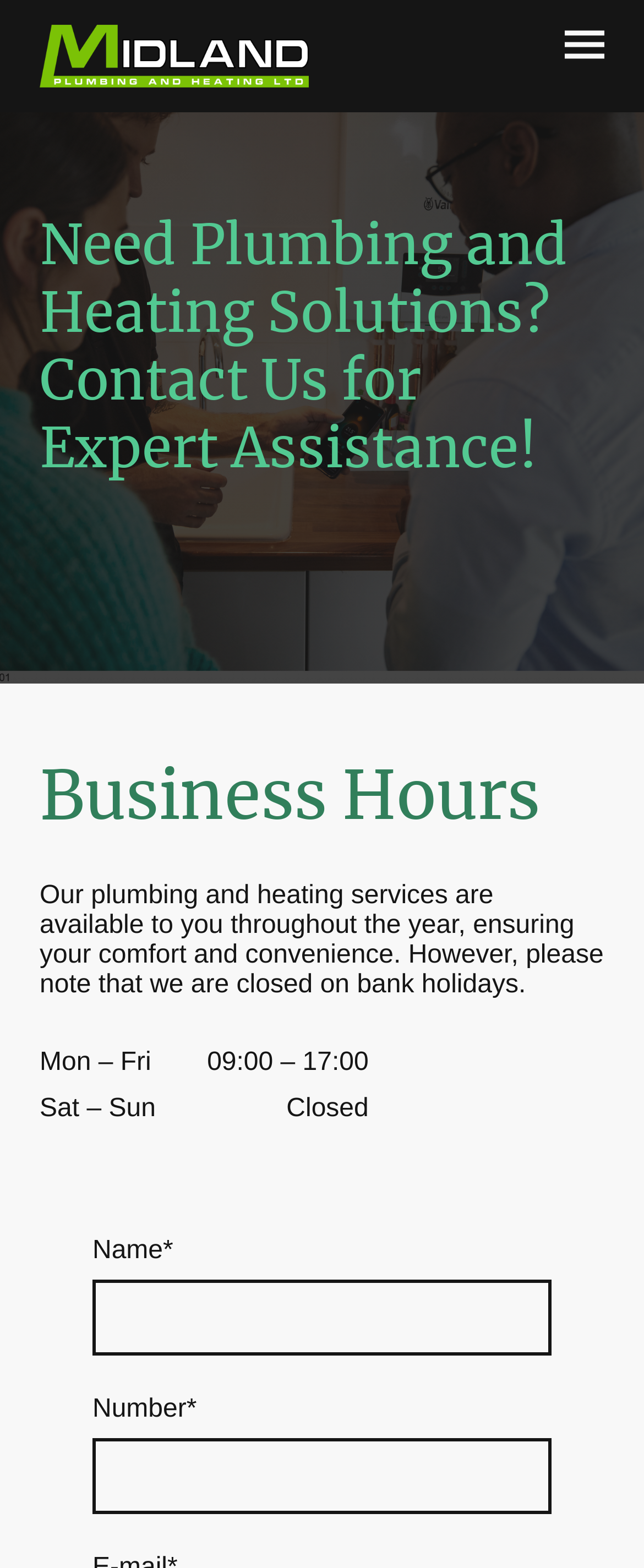Consider the image and give a detailed and elaborate answer to the question: 
What is the company's availability during bank holidays?

The webpage mentions that the company's plumbing and heating services are available throughout the year, but it also notes that they are closed on bank holidays.